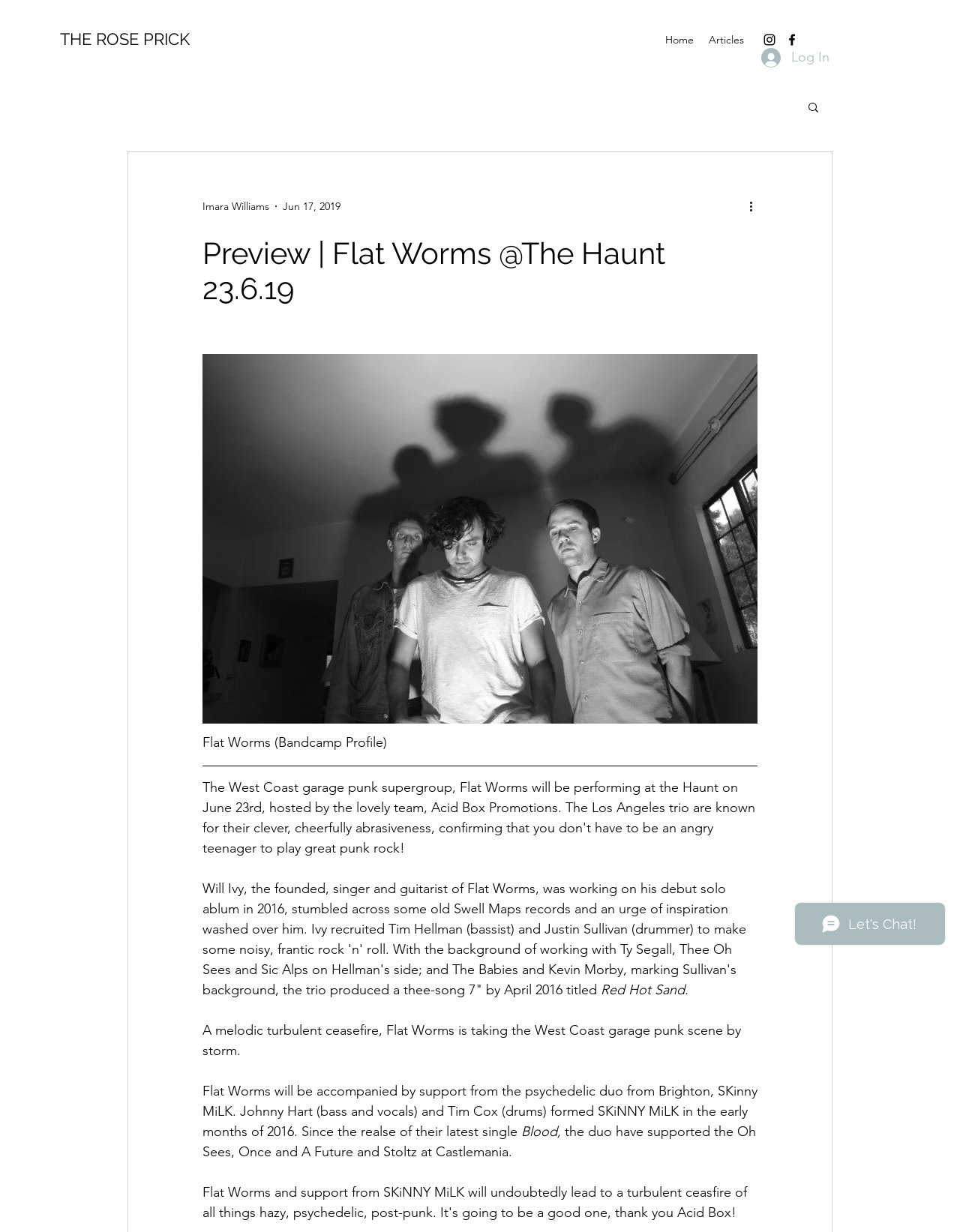Please find the bounding box for the UI component described as follows: "THE ROSE PRICK".

[0.062, 0.024, 0.198, 0.04]